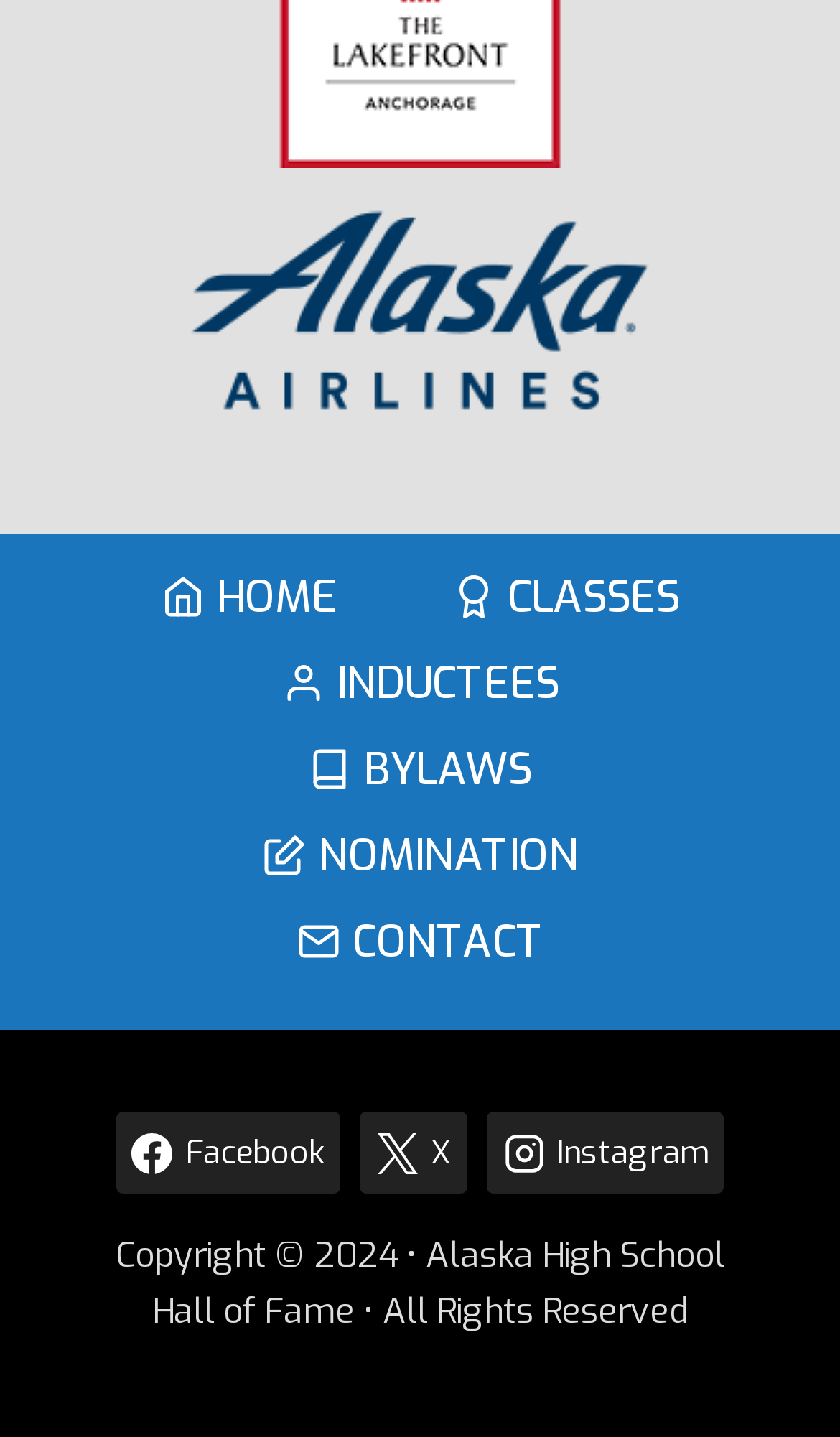Provide a one-word or short-phrase answer to the question:
What is the name of the hall of fame?

Alaska High School Hall of Fame